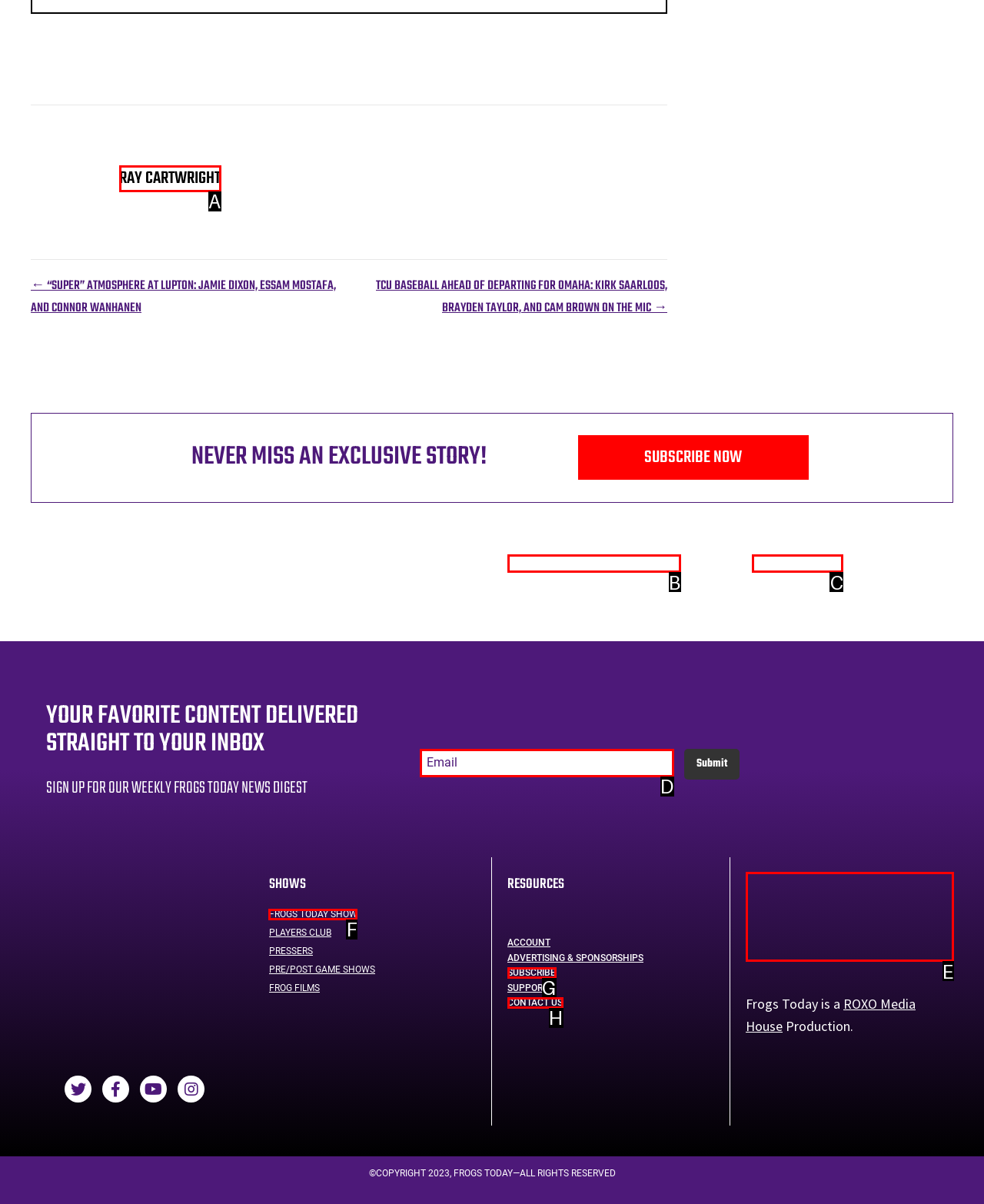Which lettered option should I select to achieve the task: View the 'FROGS TODAY SHOW' according to the highlighted elements in the screenshot?

F